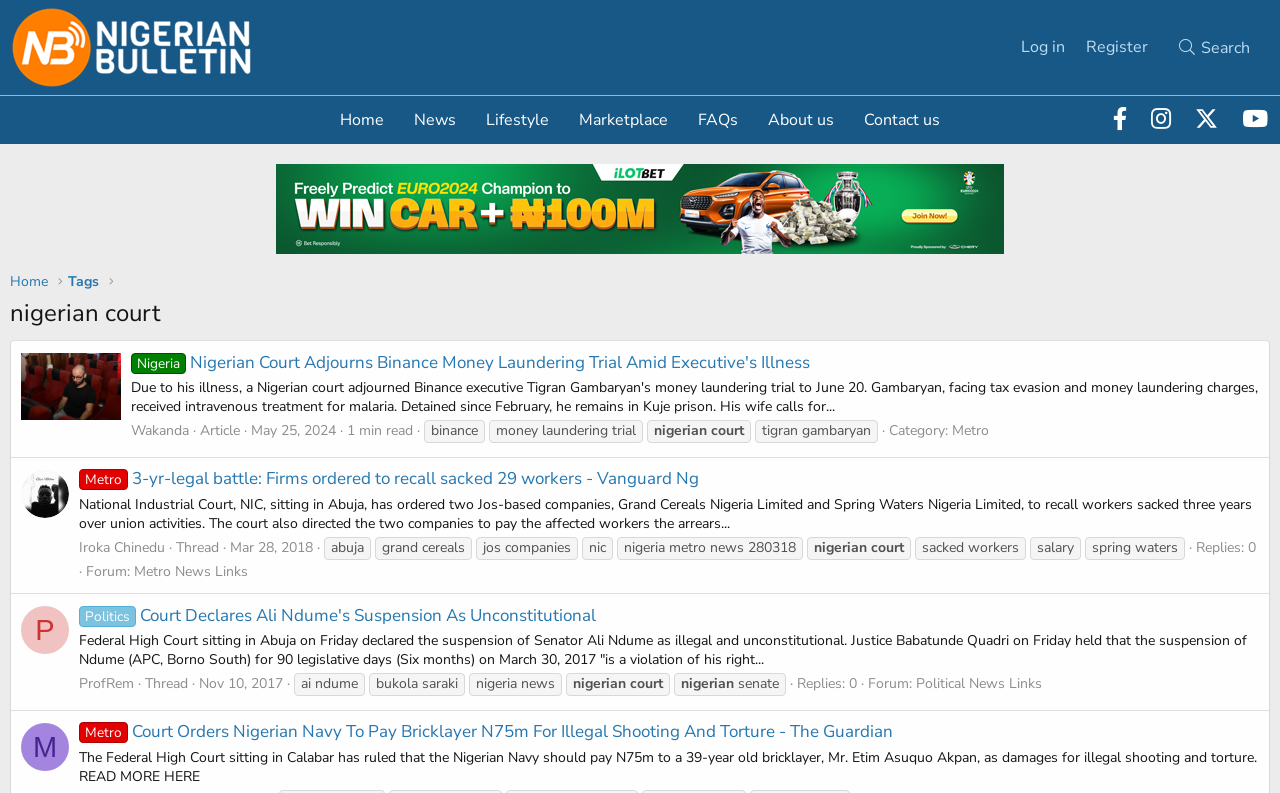What is the main topic of this webpage?
Based on the image, provide your answer in one word or phrase.

Nigerian court news